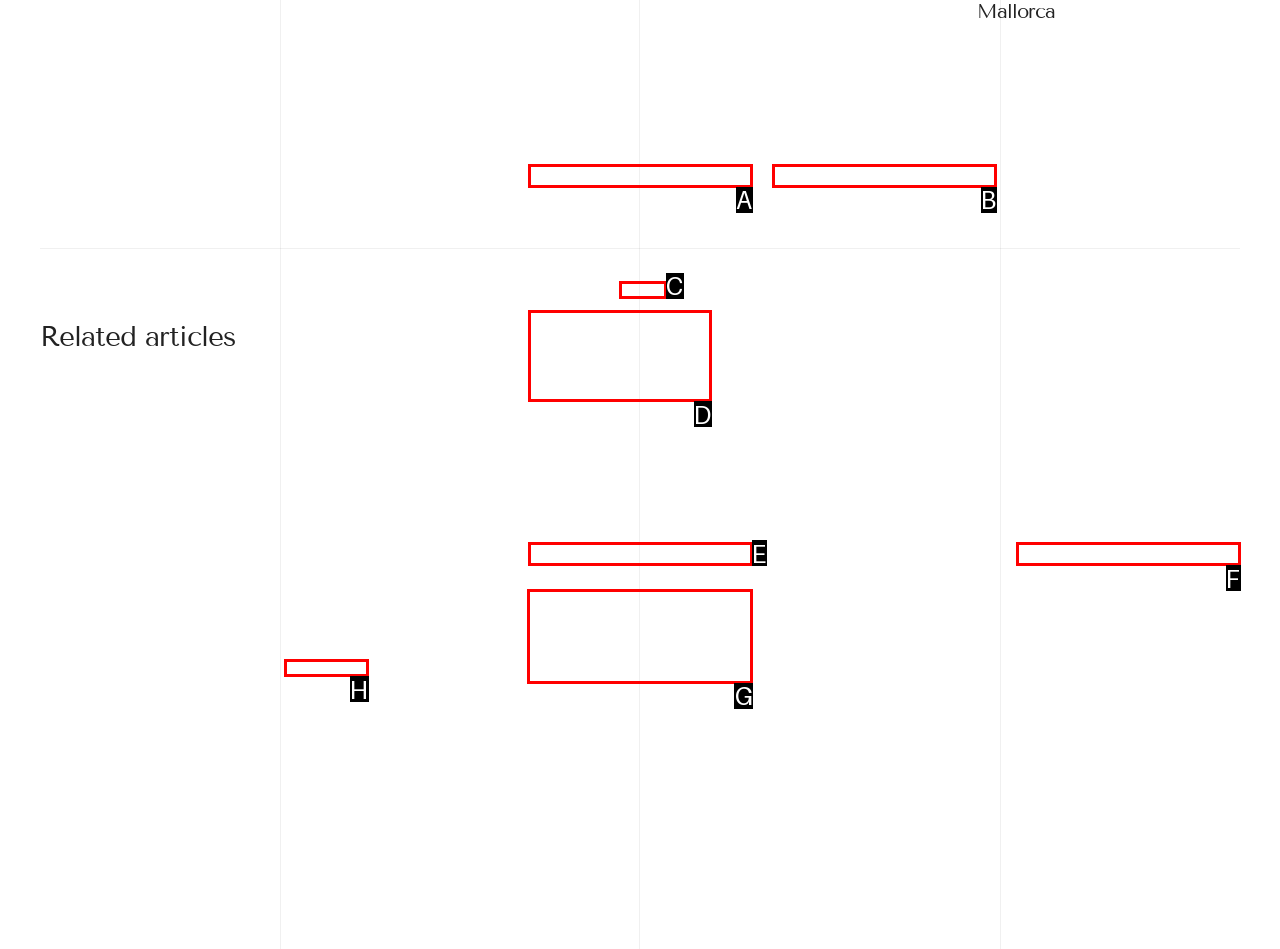Identify the HTML element to click to execute this task: View 'Inside One Of Mallorca’s Most Desirable Estates' Respond with the letter corresponding to the proper option.

G